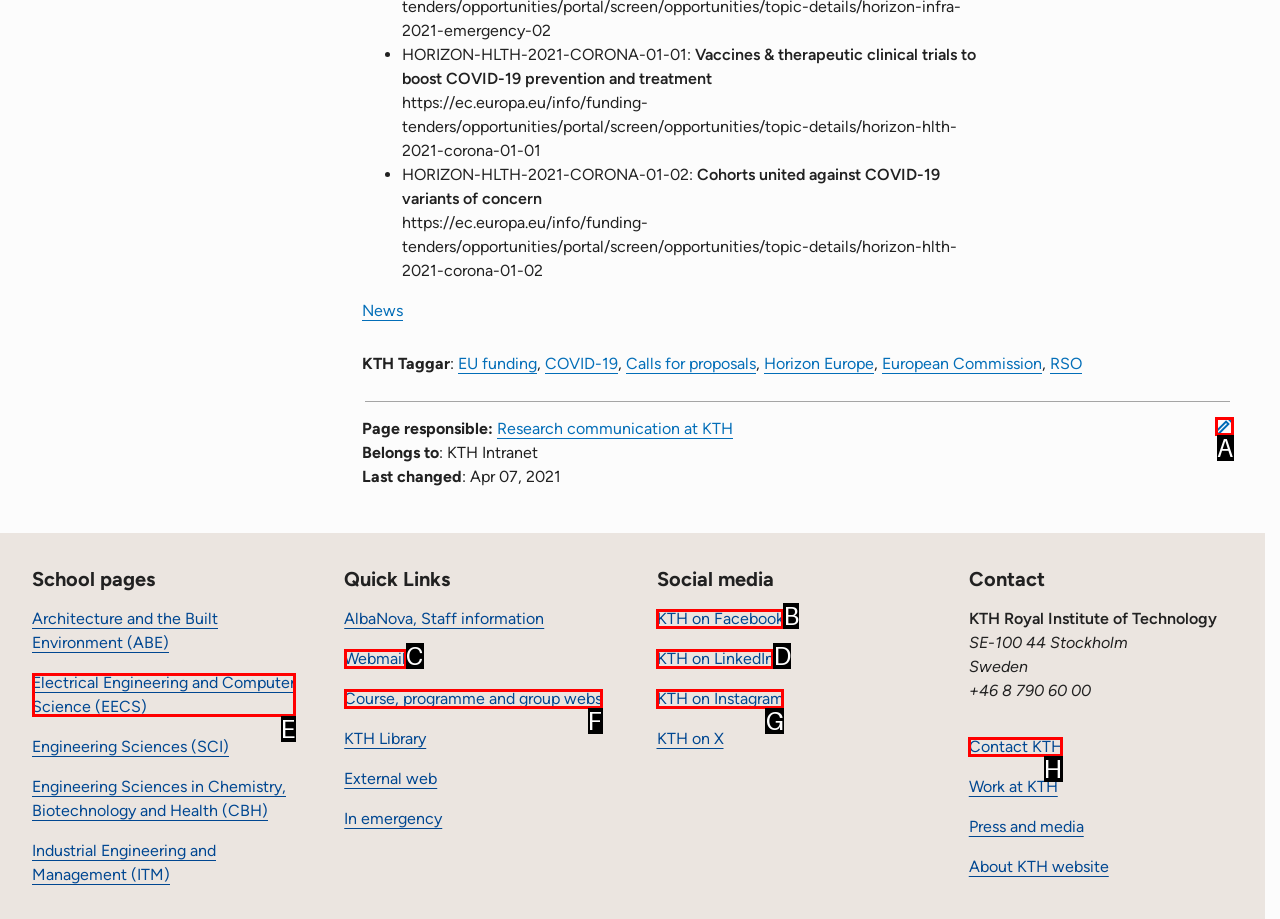Determine the letter of the element you should click to carry out the task: Contact KTH
Answer with the letter from the given choices.

H